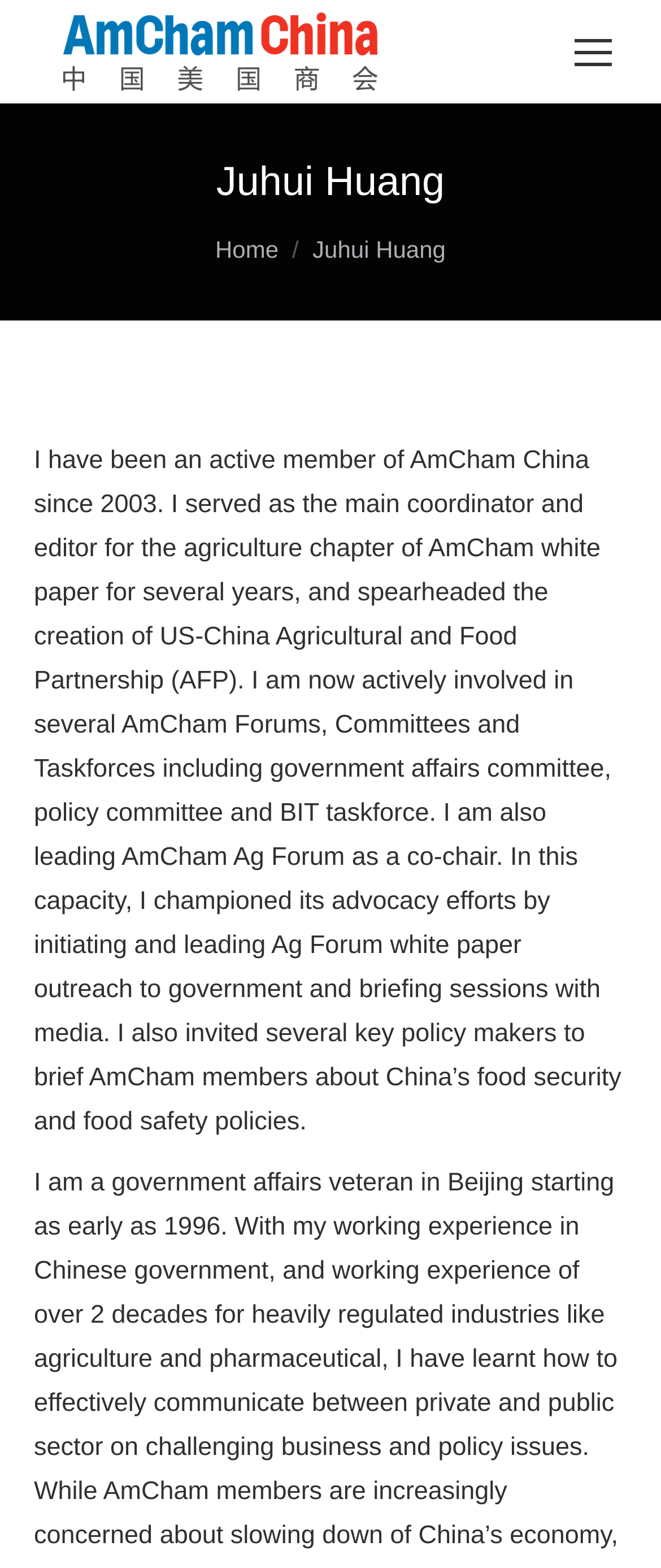What is the name of the person?
Based on the screenshot, respond with a single word or phrase.

Juhui Huang